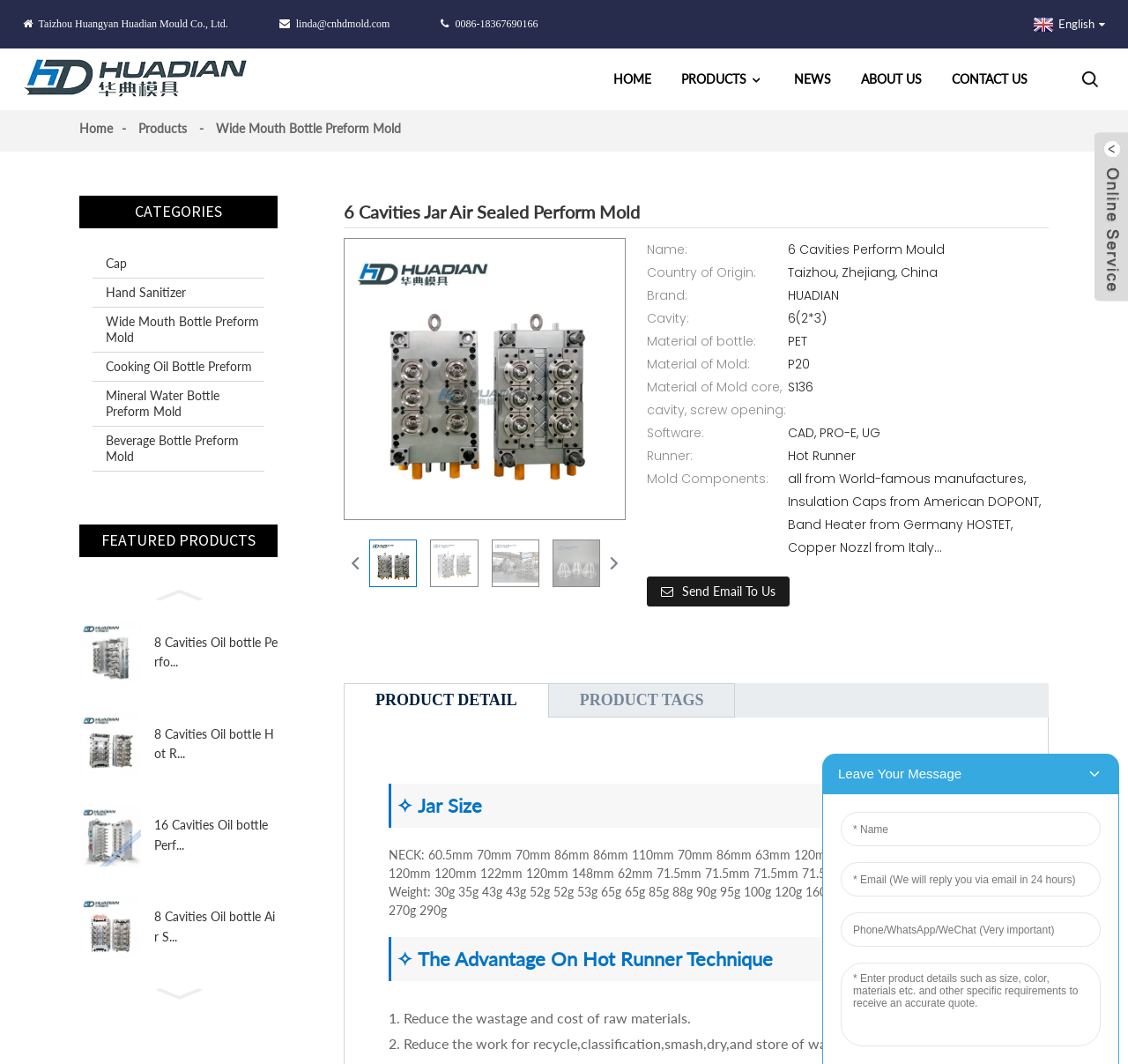What is the product category? Observe the screenshot and provide a one-word or short phrase answer.

CATEGORIES